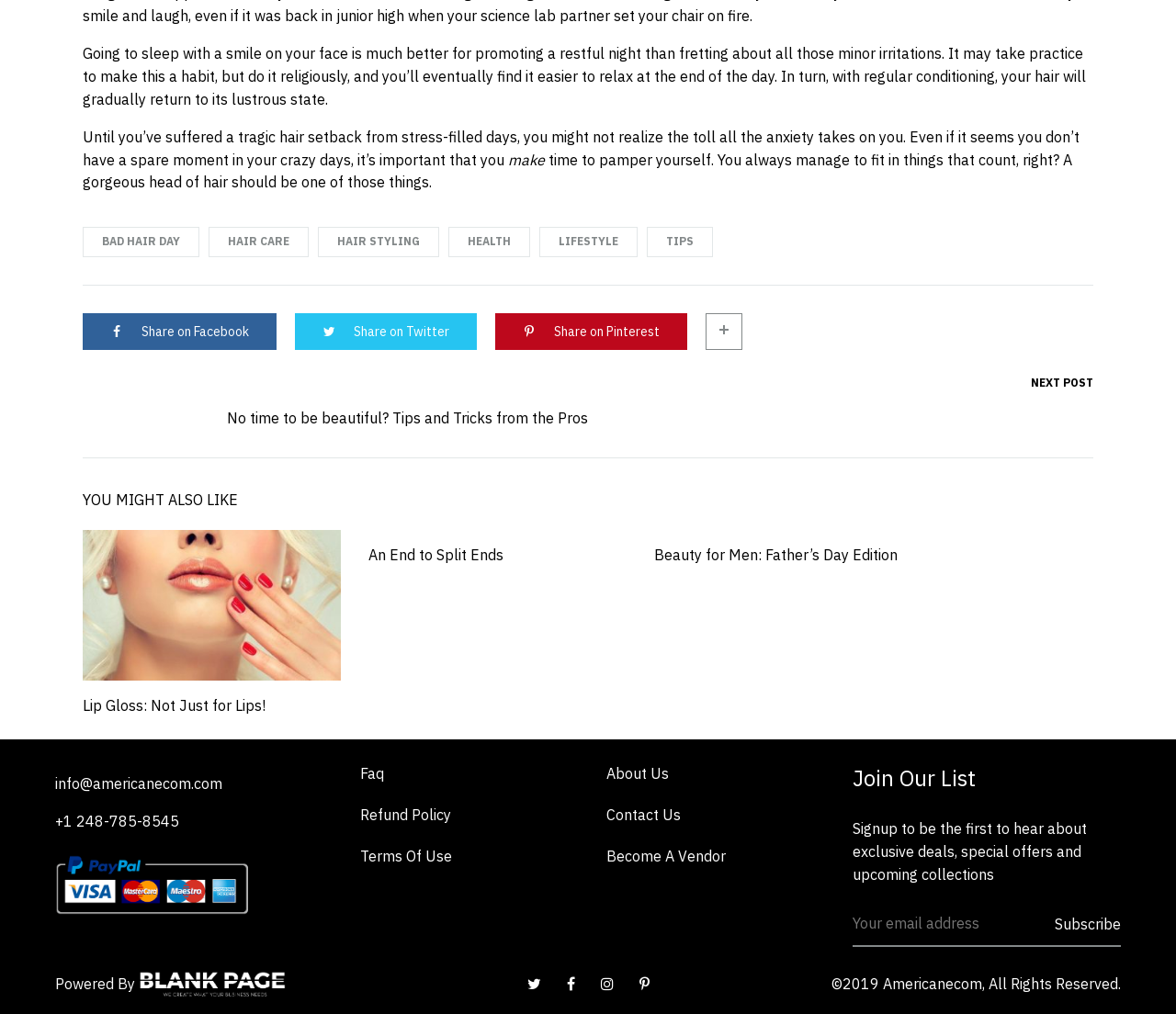Give a succinct answer to this question in a single word or phrase: 
What is the purpose of the 'Post navigation' section?

To navigate to next post